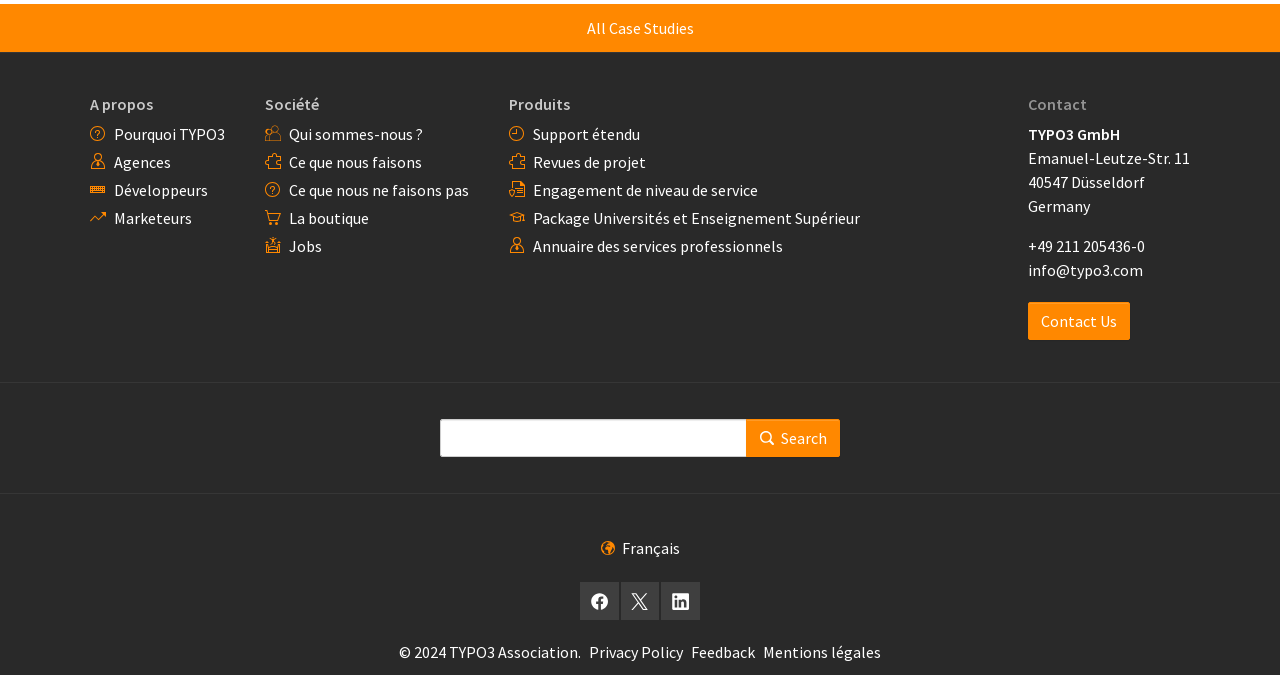What is the address of TYPO3 GmbH?
Could you answer the question with a detailed and thorough explanation?

I found the address of TYPO3 GmbH in the 'Contact' section of the webpage. The address is Emanuel-Leutze-Str. 11, 40547 Düsseldorf, Germany.